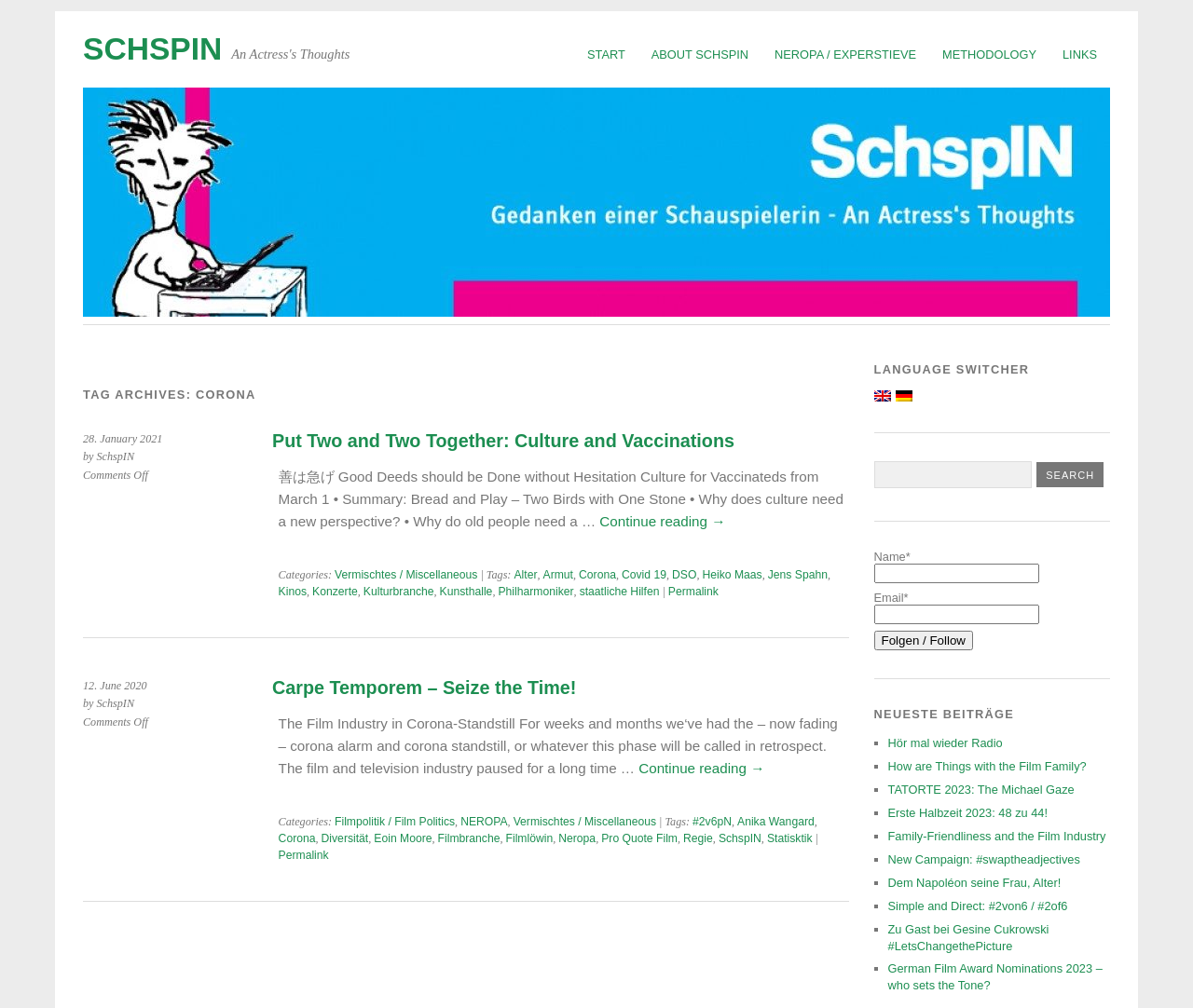Determine the bounding box coordinates for the area that should be clicked to carry out the following instruction: "Print PDF".

None